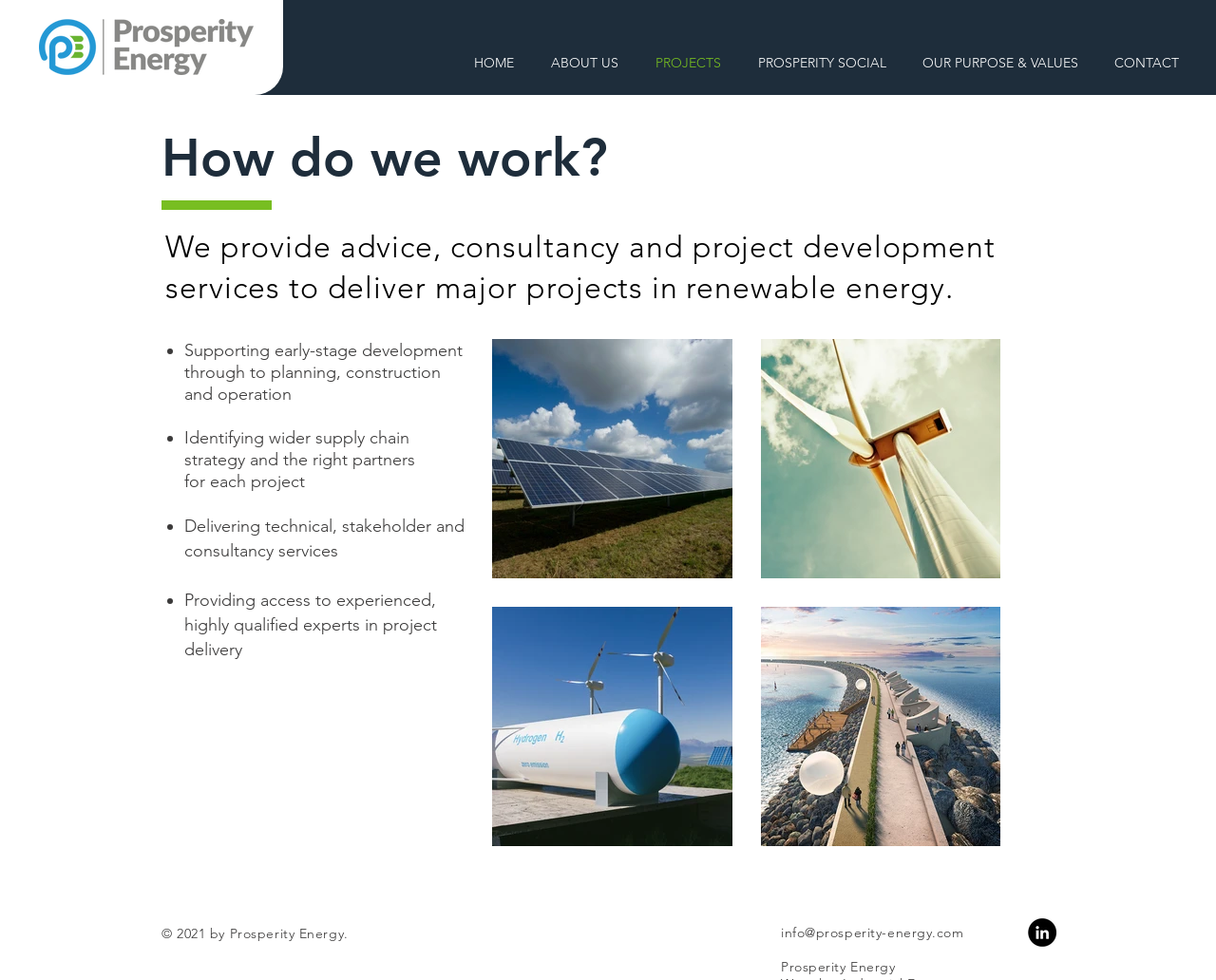What is the purpose of the links at the bottom of the webpage?
Look at the image and respond with a one-word or short phrase answer.

Contact and social media